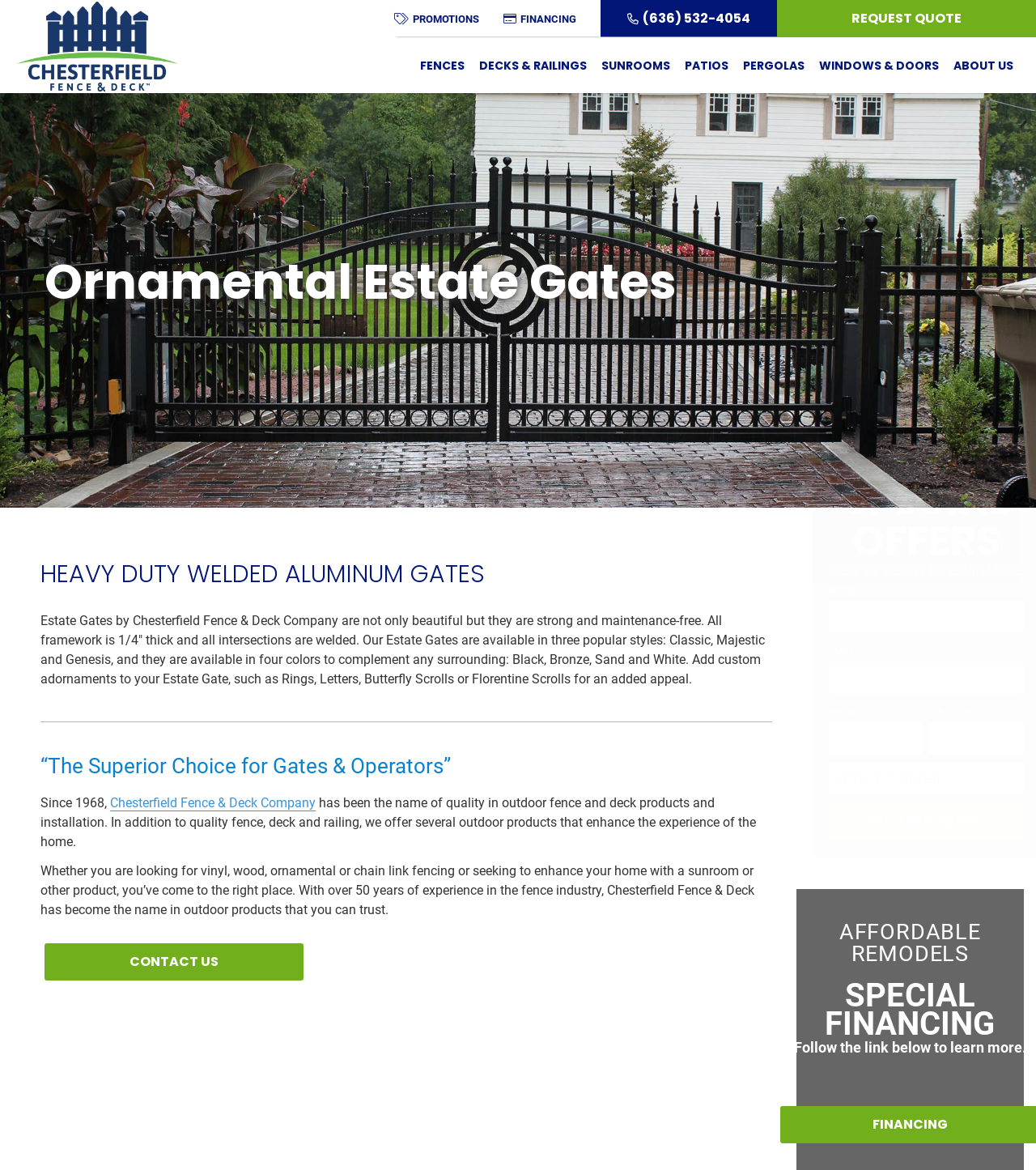Determine the bounding box coordinates of the clickable element necessary to fulfill the instruction: "Click the 'PROMOTIONS' link". Provide the coordinates as four float numbers within the 0 to 1 range, i.e., [left, top, right, bottom].

[0.38, 0.004, 0.462, 0.028]